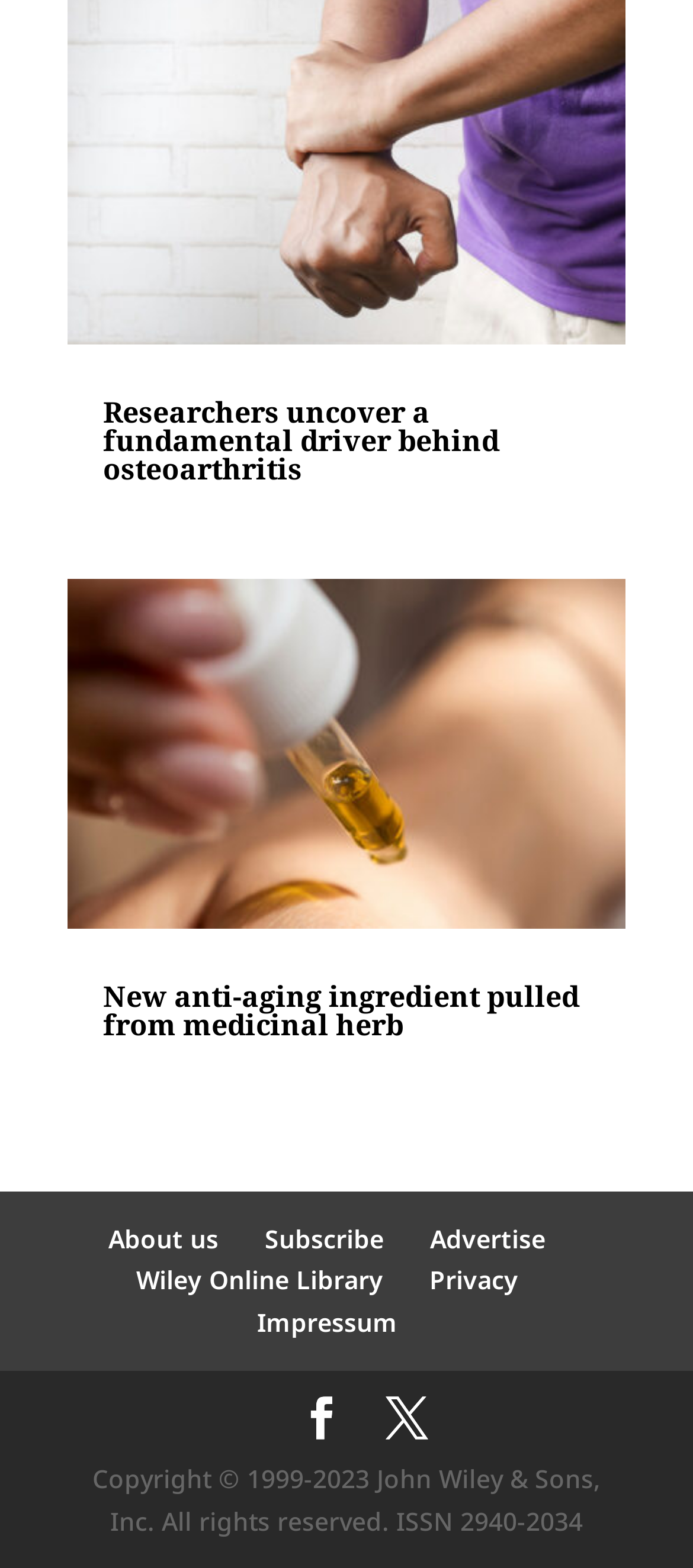Please identify the bounding box coordinates of the clickable area that will fulfill the following instruction: "Read the article about osteoarthritis". The coordinates should be in the format of four float numbers between 0 and 1, i.e., [left, top, right, bottom].

[0.149, 0.254, 0.851, 0.309]